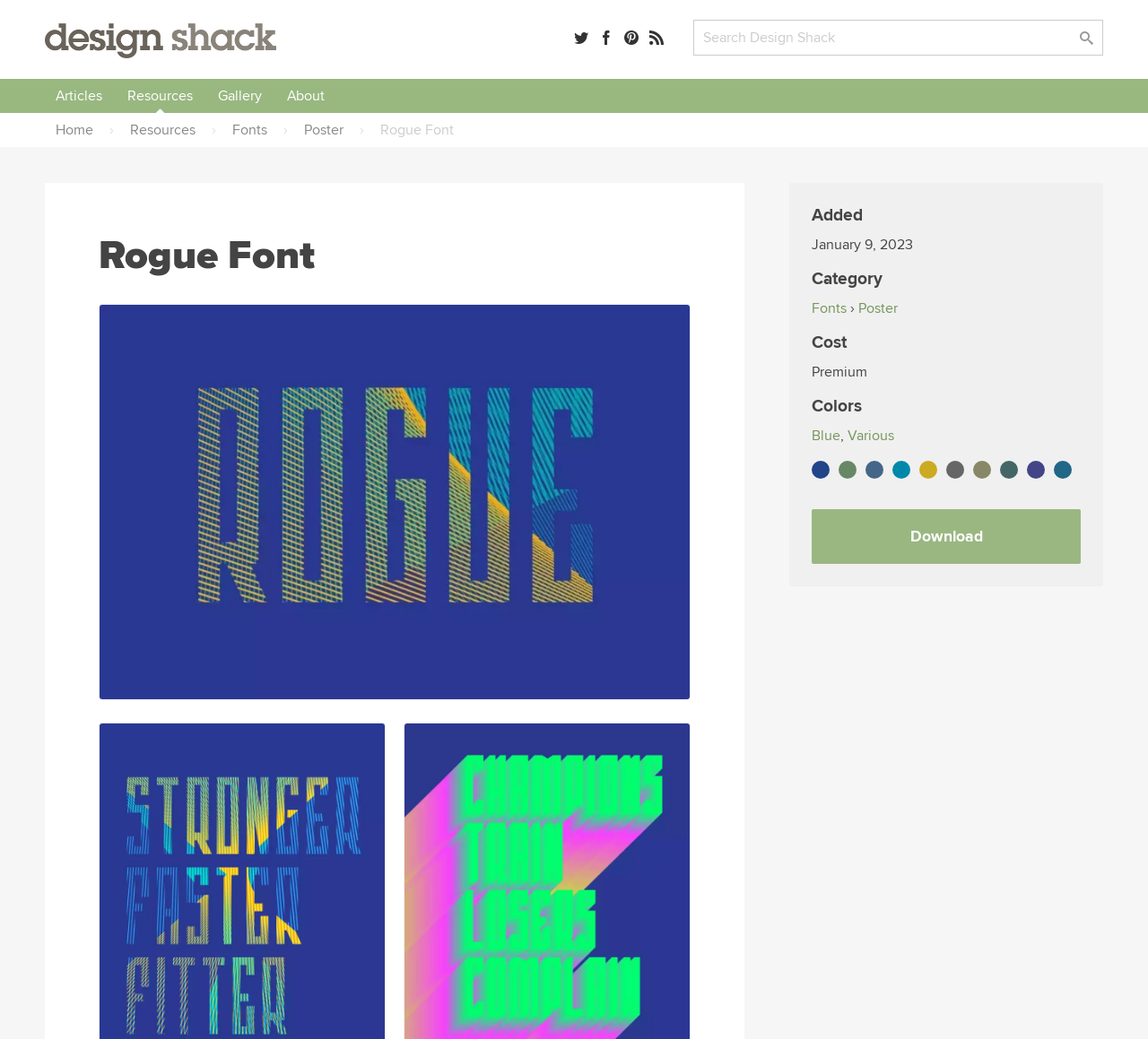Could you highlight the region that needs to be clicked to execute the instruction: "Explore the fonts category"?

[0.193, 0.109, 0.242, 0.142]